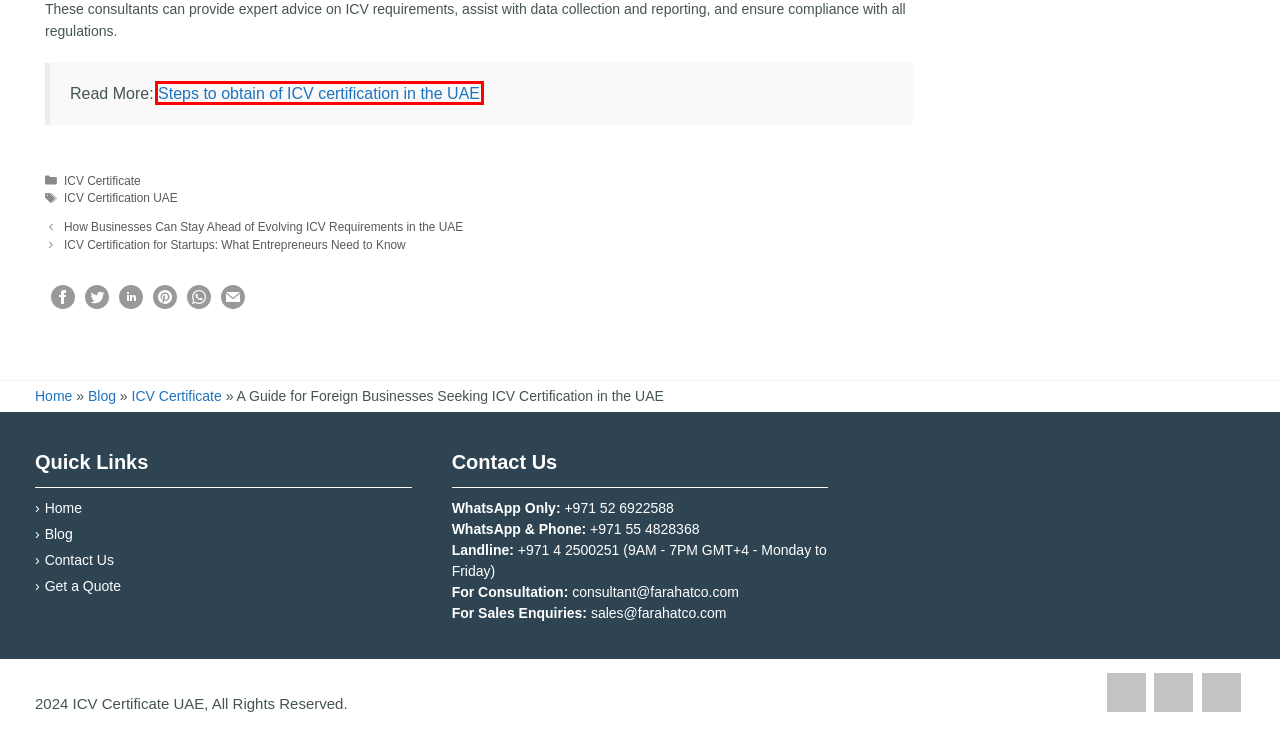You are provided with a screenshot of a webpage highlighting a UI element with a red bounding box. Choose the most suitable webpage description that matches the new page after clicking the element in the bounding box. Here are the candidates:
A. Adapting to Evolving ICV Requirements in UAE
B. Documents required for ICV certificate in Dubai, UAE
C. ICV Certification UAE Archives - ICV Certificate
D. Latest updates of ICV Certificate in UAE
E. Process of obtaining ICV Certification in UAE
F. 5 Steps to Obtain ICV certification in UAE
G. ICV Certification for Startups in UAE
H. ICV Requirements in UAE

F